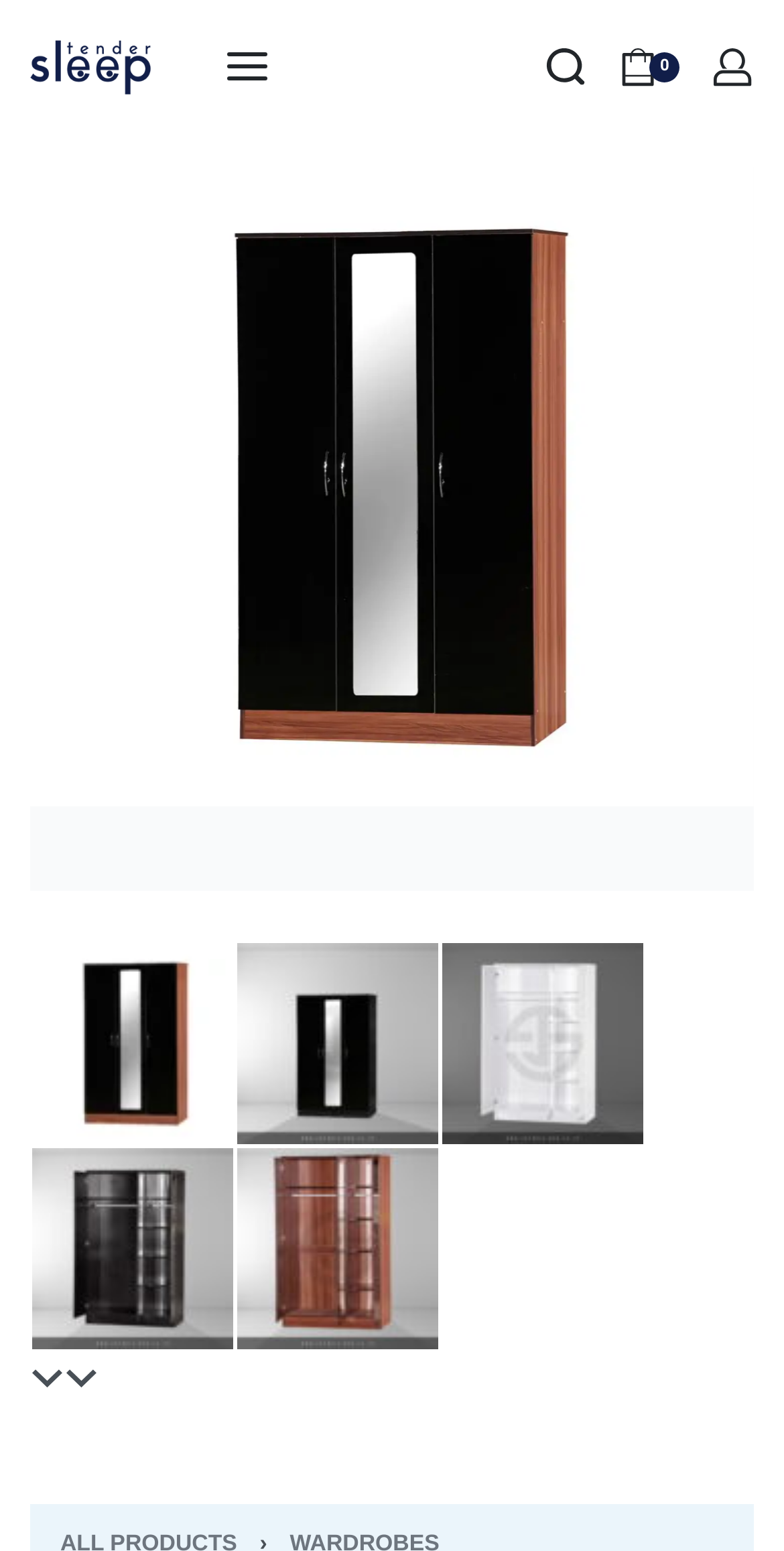Using the element description: "aria-label="OPEN GALLERY"", determine the bounding box coordinates. The coordinates should be in the format [left, top, right, bottom], with values between 0 and 1.

[0.038, 0.107, 0.962, 0.574]